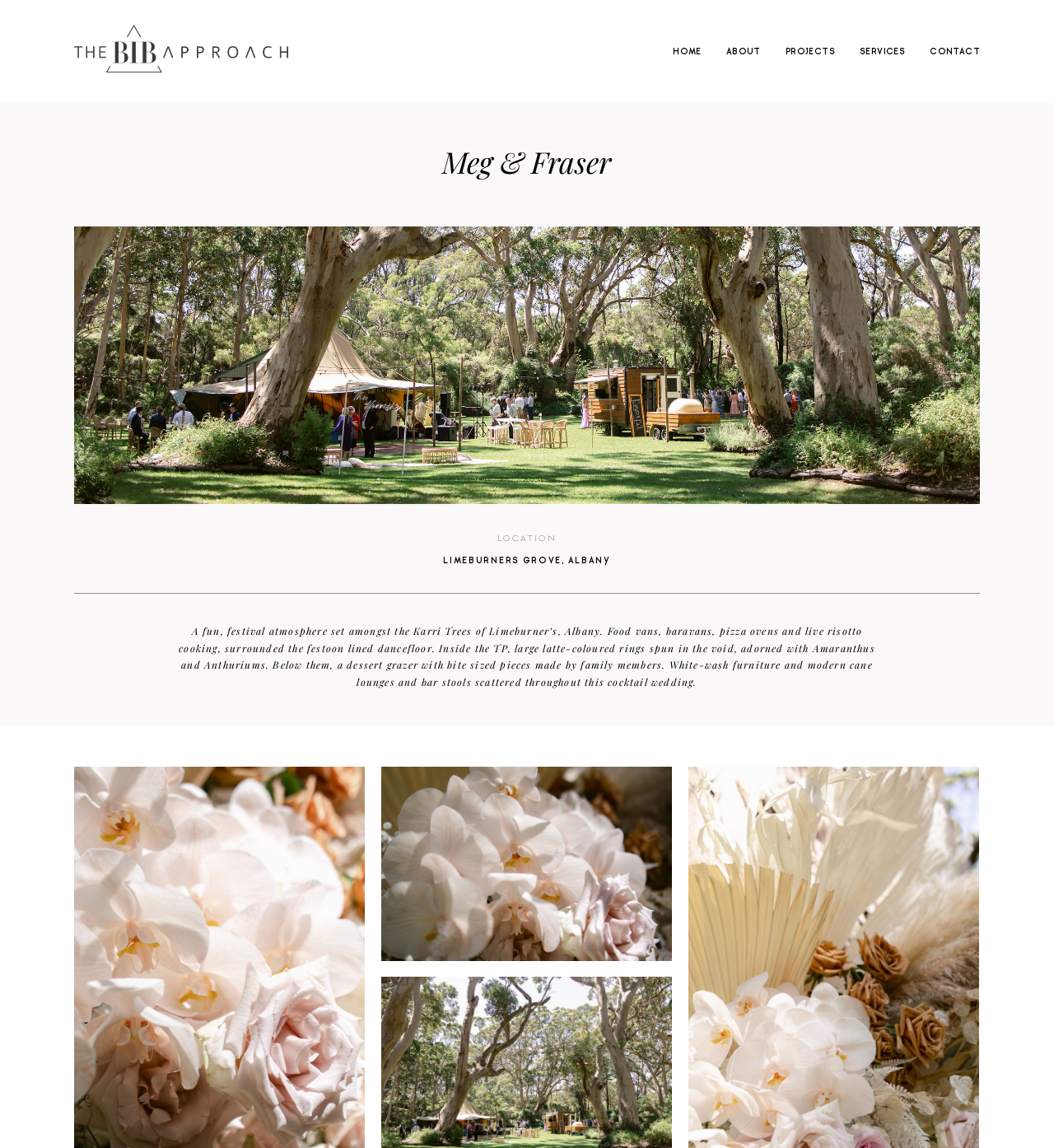By analyzing the image, answer the following question with a detailed response: What is the atmosphere of the event?

I inferred the atmosphere of the event by reading the description 'a fun, festival atmosphere set amongst the Karri Trees of Limeburner’s, Albany'.